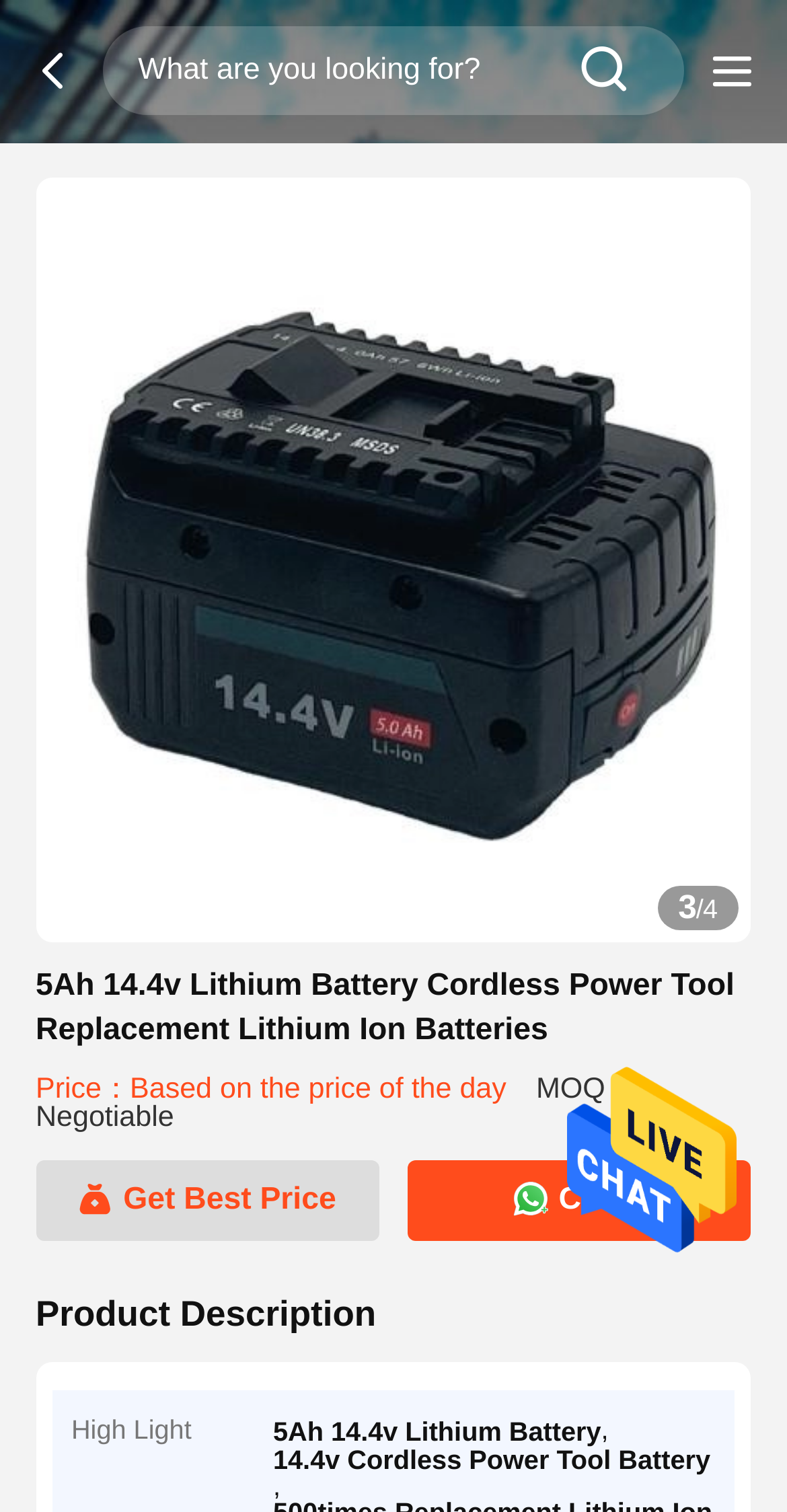Examine the image and give a thorough answer to the following question:
What is the product name?

The product name can be found in the heading element with the text '5Ah 14.4v Lithium Battery Cordless Power Tool Replacement Lithium Ion Batteries' which is located at the top of the page.